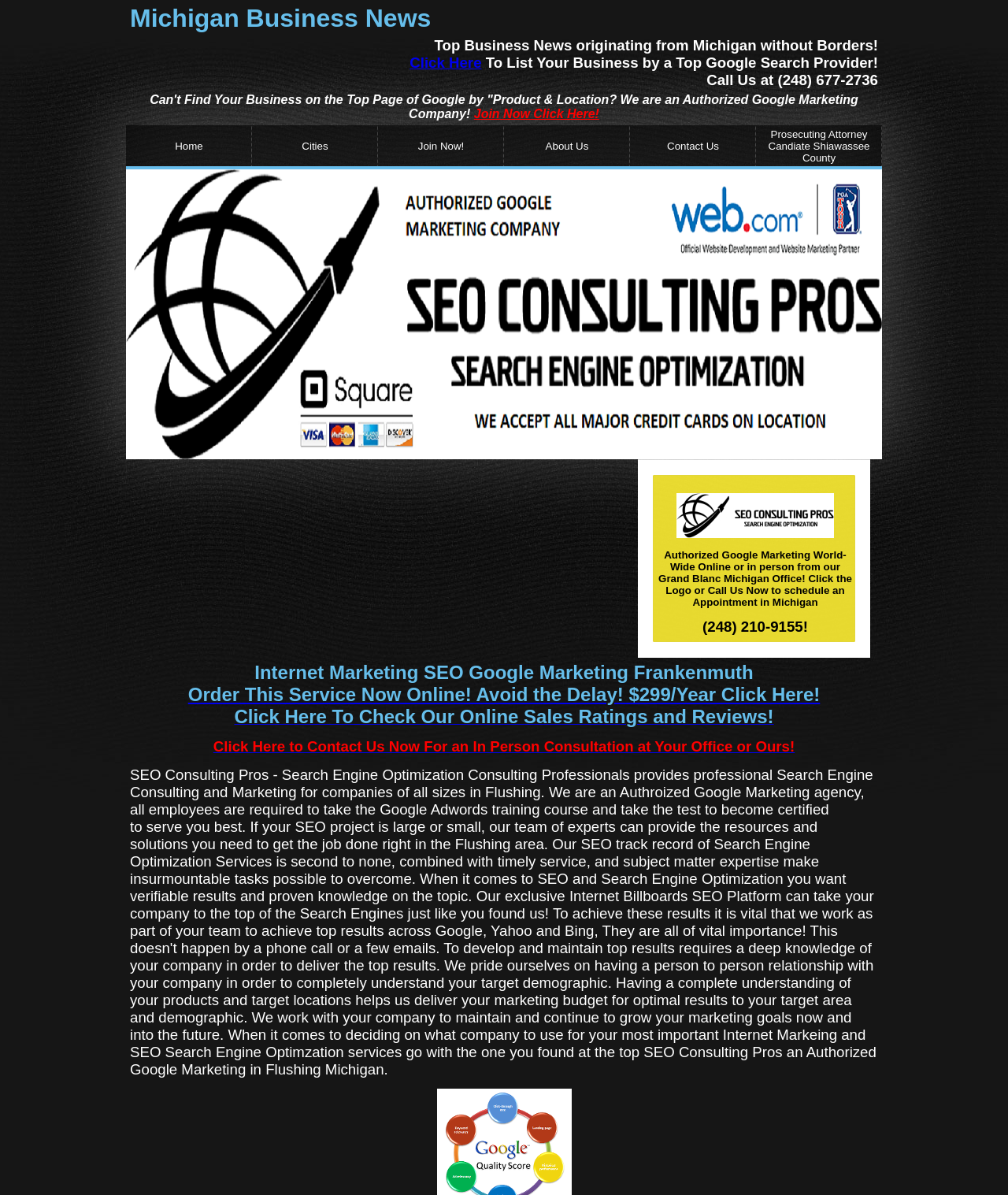Find the bounding box coordinates of the element to click in order to complete the given instruction: "Fill out the form to get on the mailing list."

None